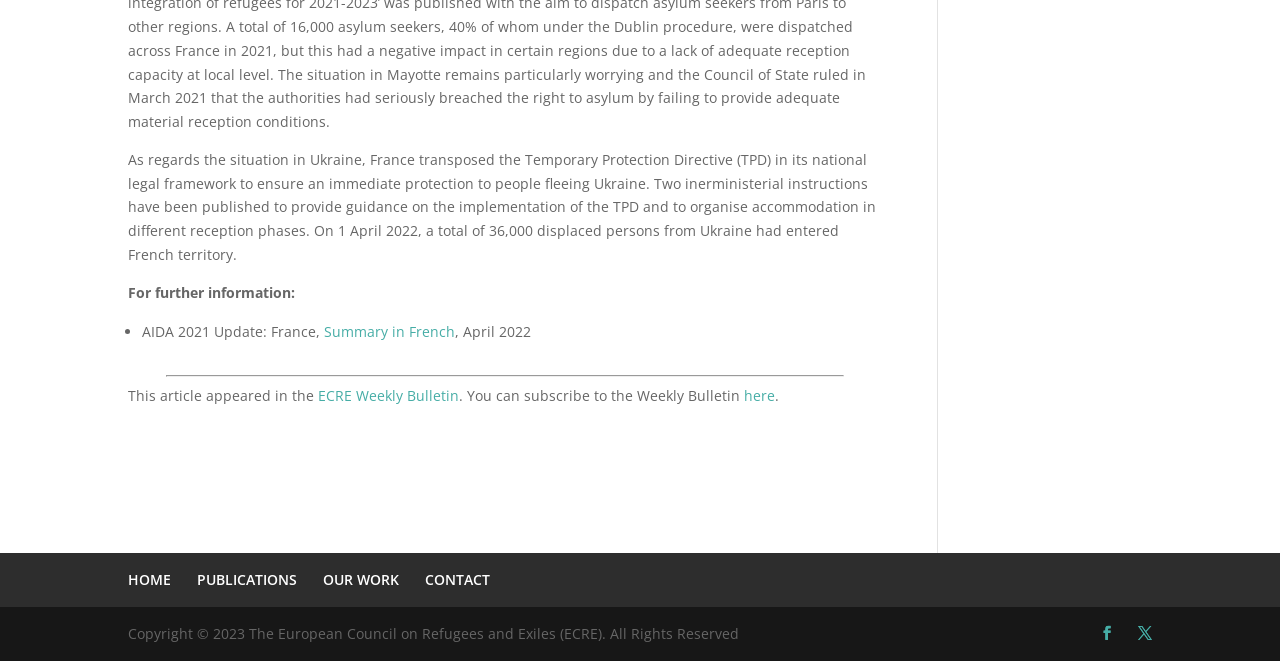Respond to the following query with just one word or a short phrase: 
How many displaced persons from Ukraine had entered French territory by 1 April 2022?

36,000